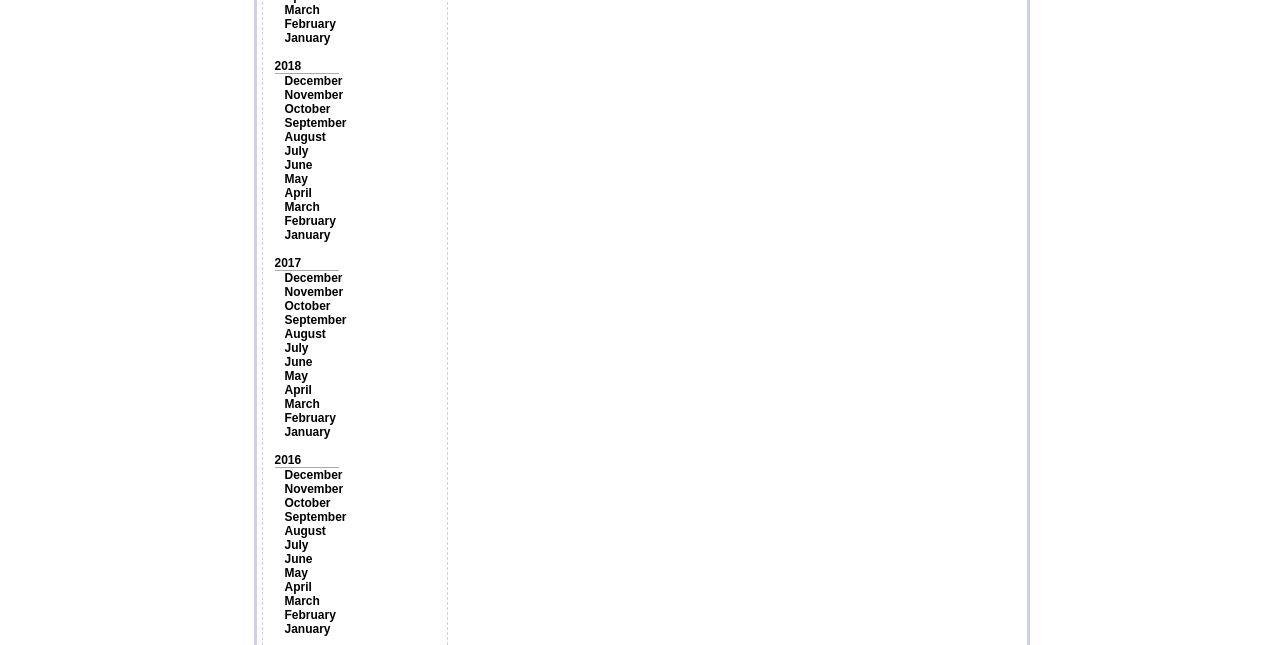Locate the bounding box coordinates of the clickable area needed to fulfill the instruction: "Go to March 2016".

[0.222, 0.616, 0.25, 0.637]